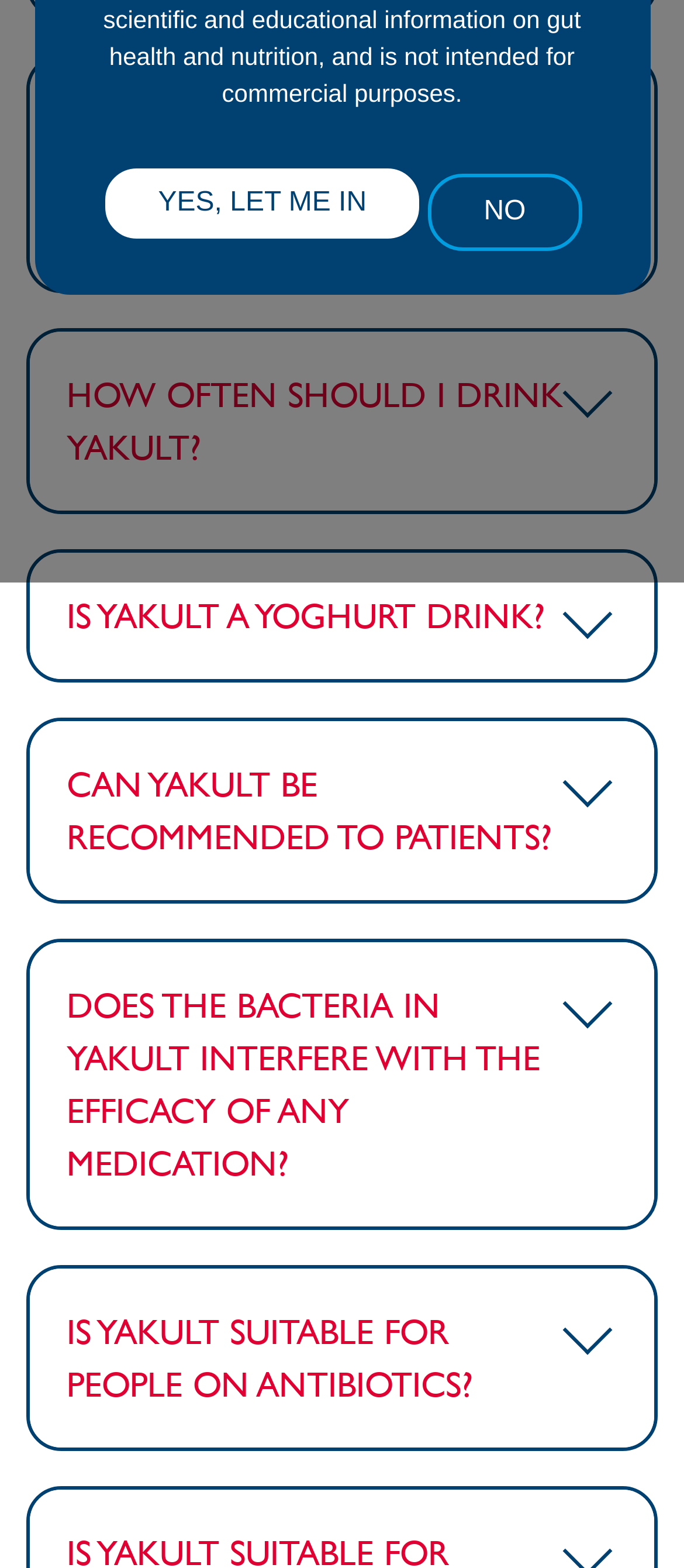Please predict the bounding box coordinates (top-left x, top-left y, bottom-right x, bottom-right y) for the UI element in the screenshot that fits the description: No

[0.625, 0.111, 0.851, 0.16]